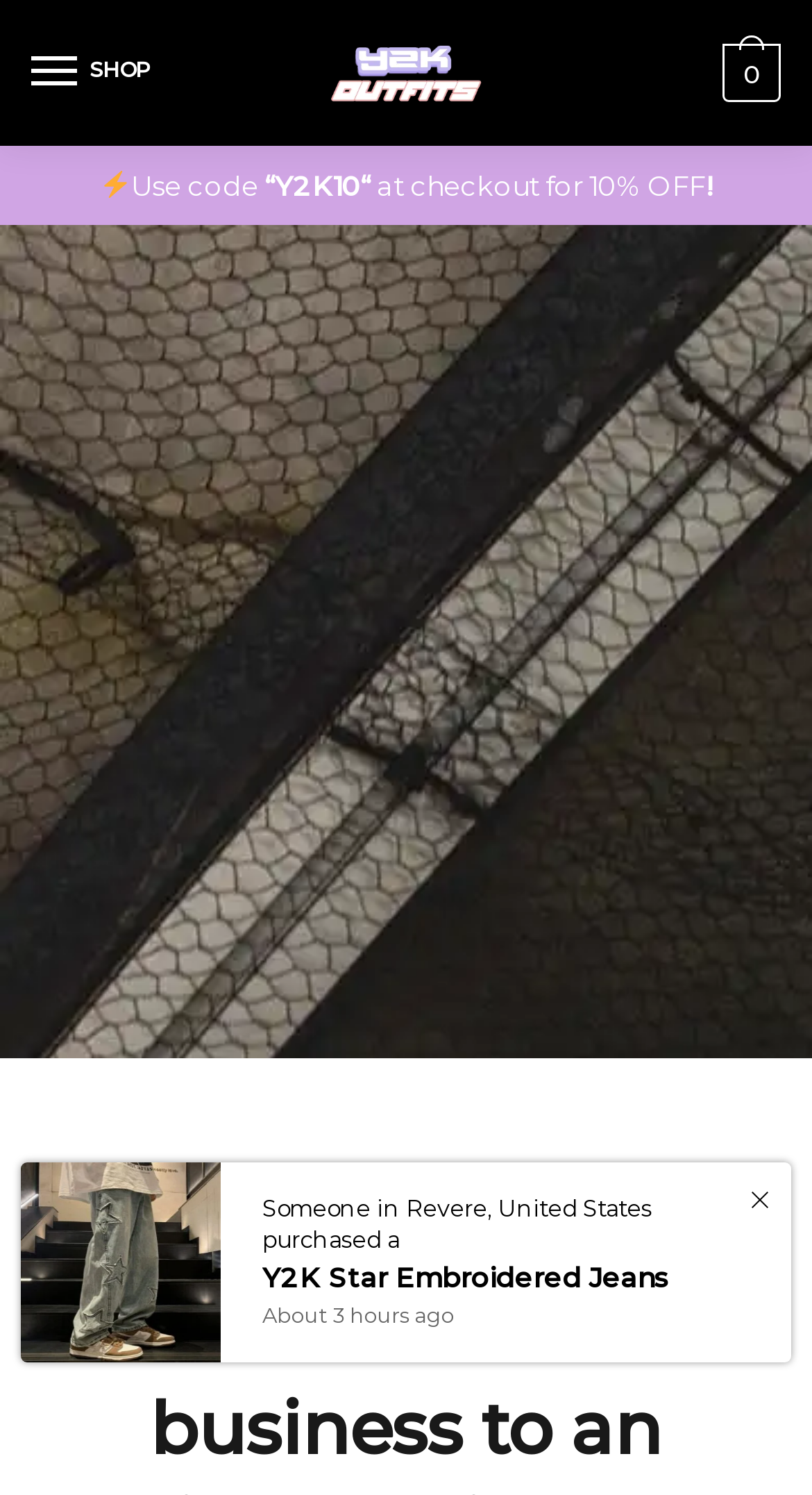Please answer the following query using a single word or phrase: 
What type of product was purchased by someone in Revere, United States?

Y2K Star Embroidered Jeans